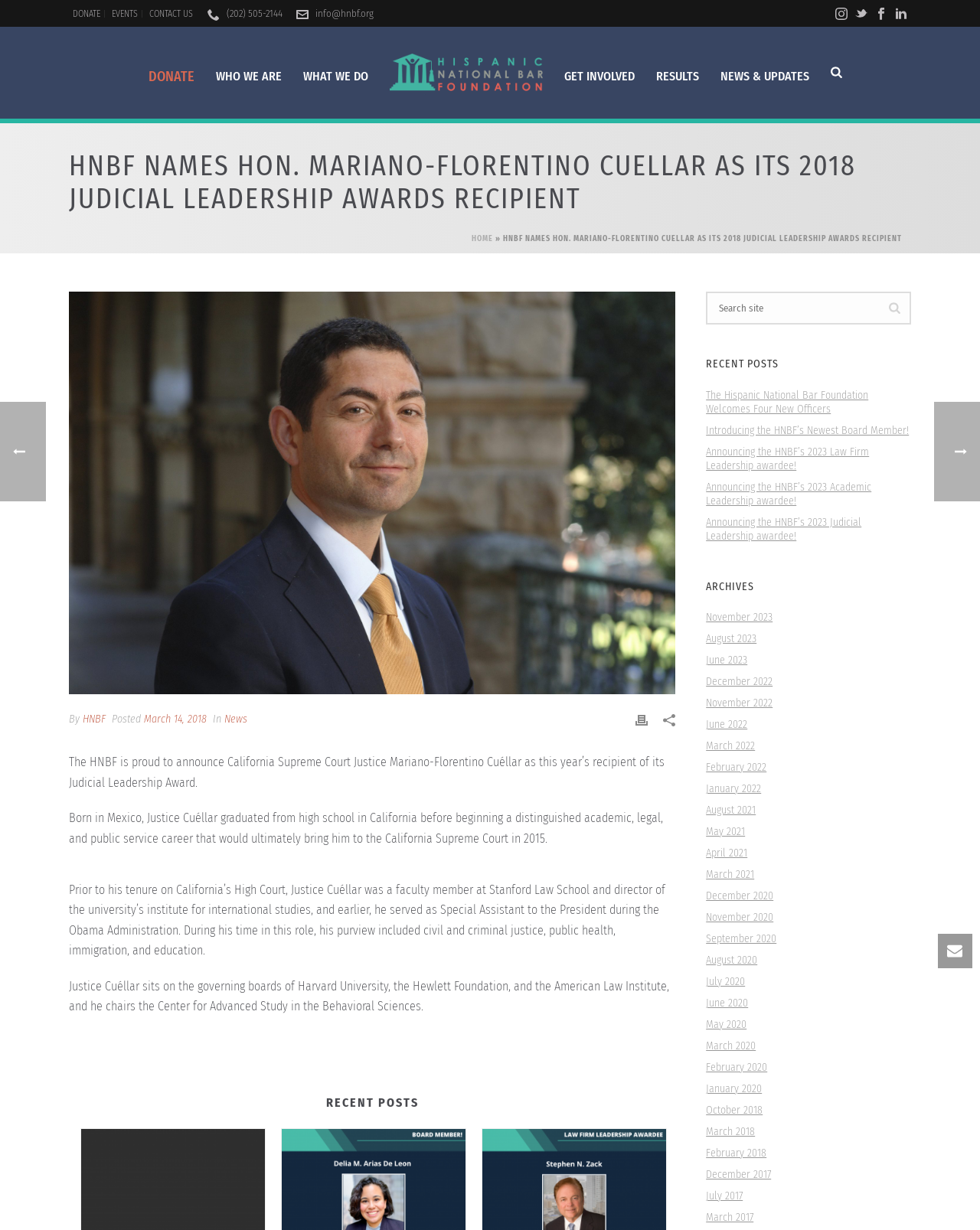What is the headline of the webpage?

HNBF NAMES HON. MARIANO-FLORENTINO CUELLAR AS ITS 2018 JUDICIAL LEADERSHIP AWARDS RECIPIENT